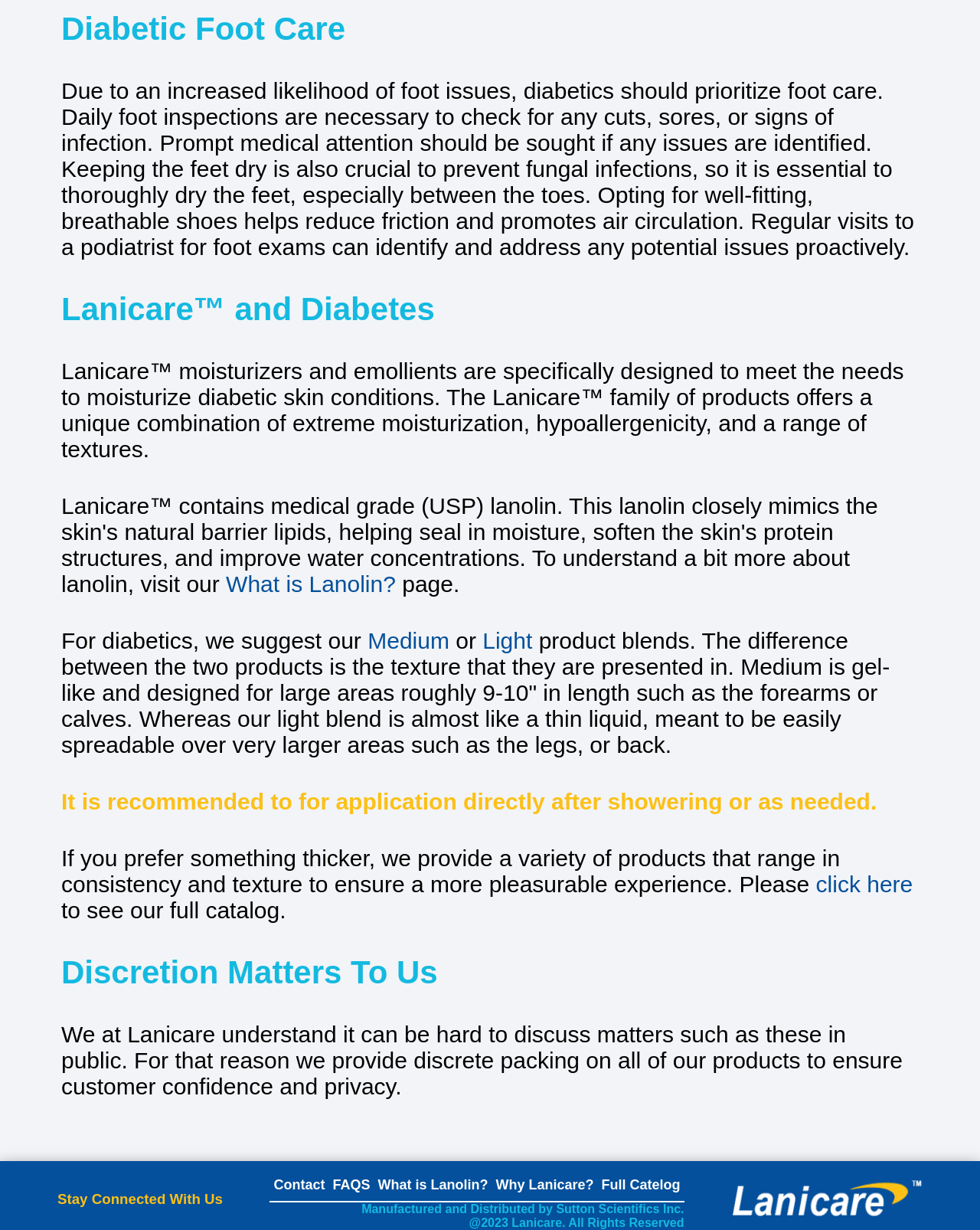Use a single word or phrase to answer the question:
What is the difference between Medium and Light product blends?

Texture